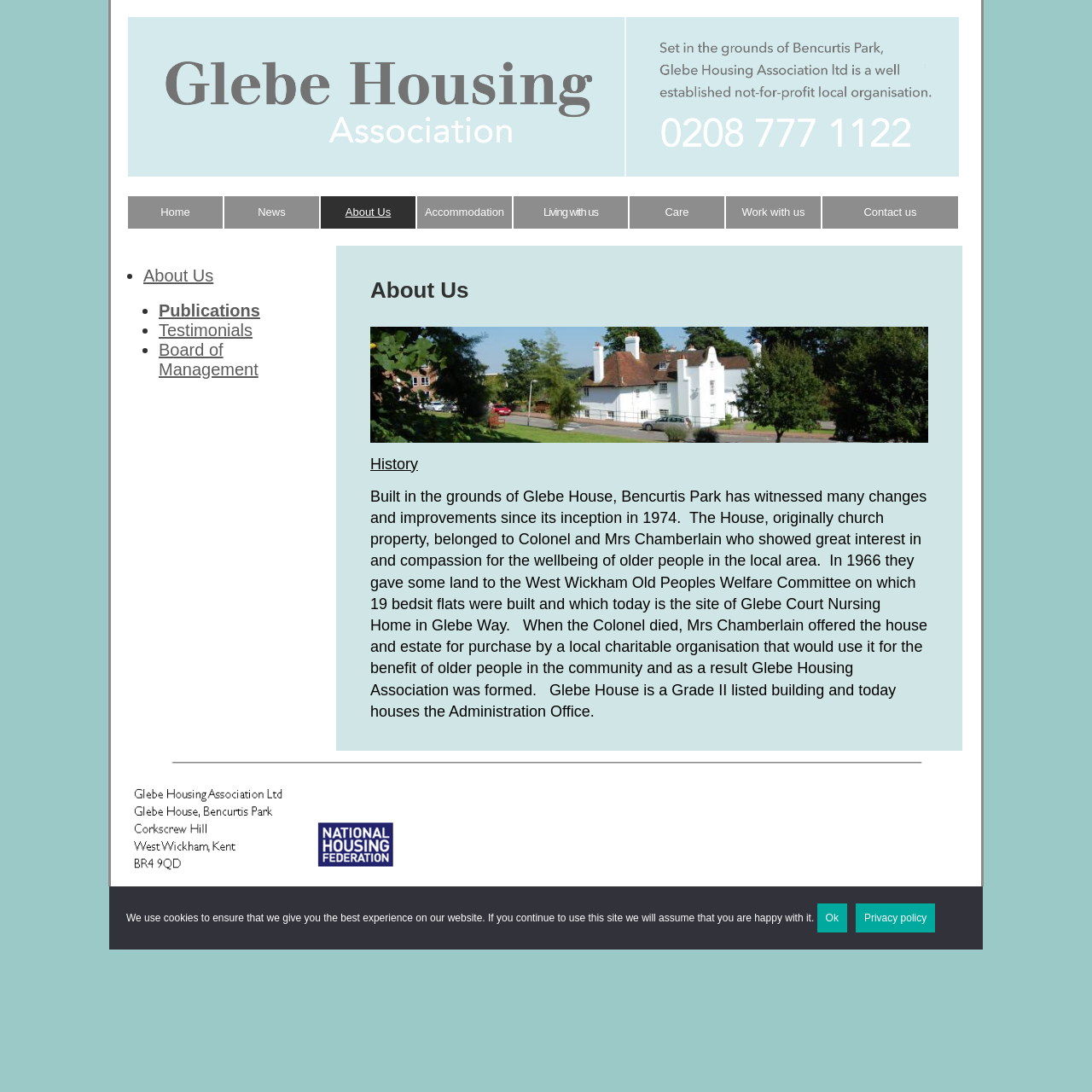From the given element description: "Publications", find the bounding box for the UI element. Provide the coordinates as four float numbers between 0 and 1, in the order [left, top, right, bottom].

[0.145, 0.276, 0.238, 0.293]